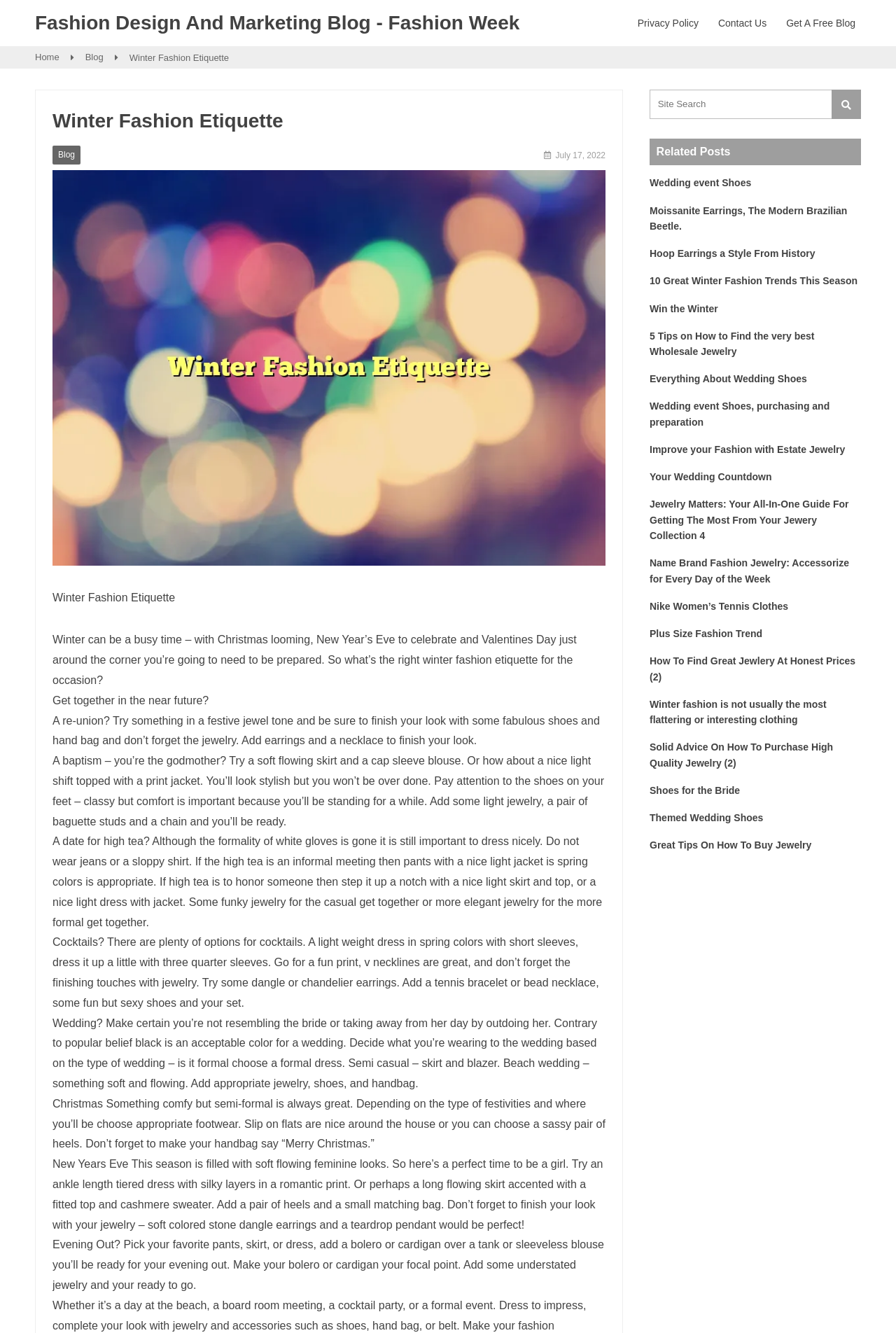Determine the bounding box coordinates for the clickable element to execute this instruction: "Check out the 'Blog' section". Provide the coordinates as four float numbers between 0 and 1, i.e., [left, top, right, bottom].

[0.095, 0.038, 0.115, 0.049]